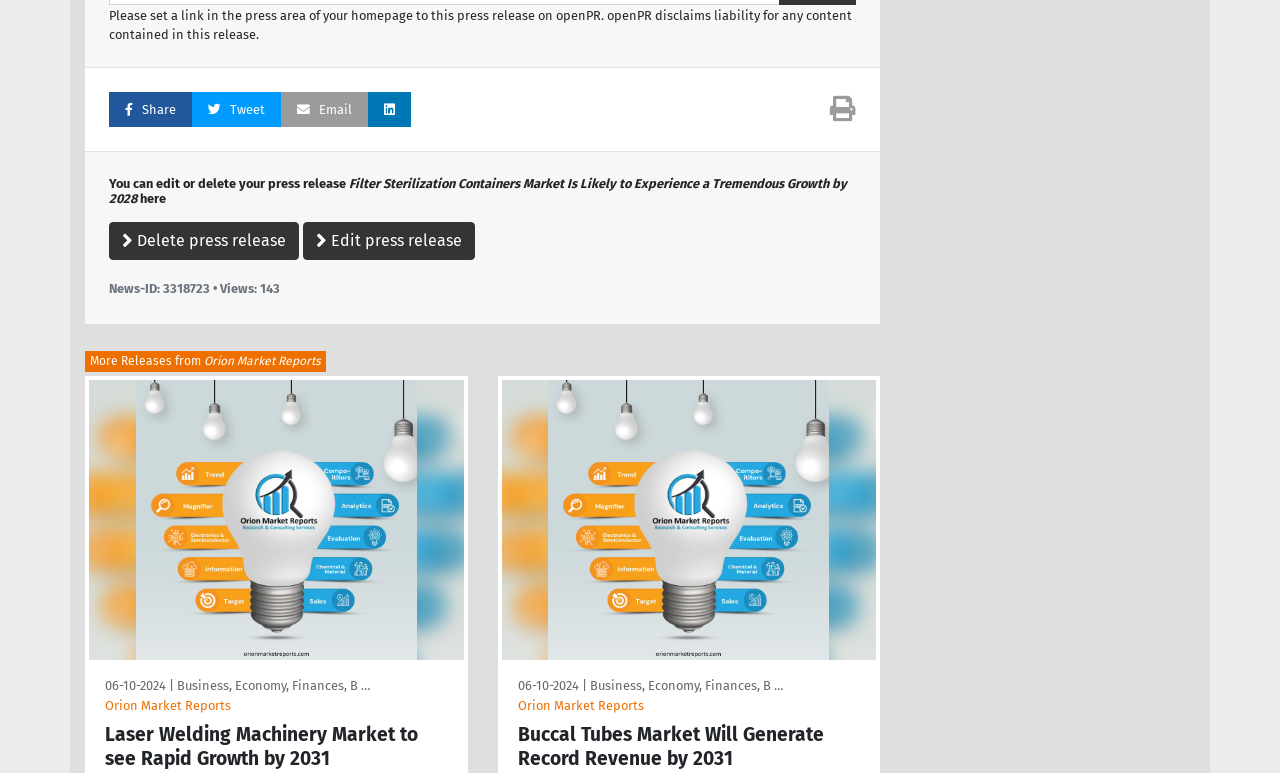Provide the bounding box coordinates of the section that needs to be clicked to accomplish the following instruction: "Edit your press release."

[0.237, 0.288, 0.371, 0.337]